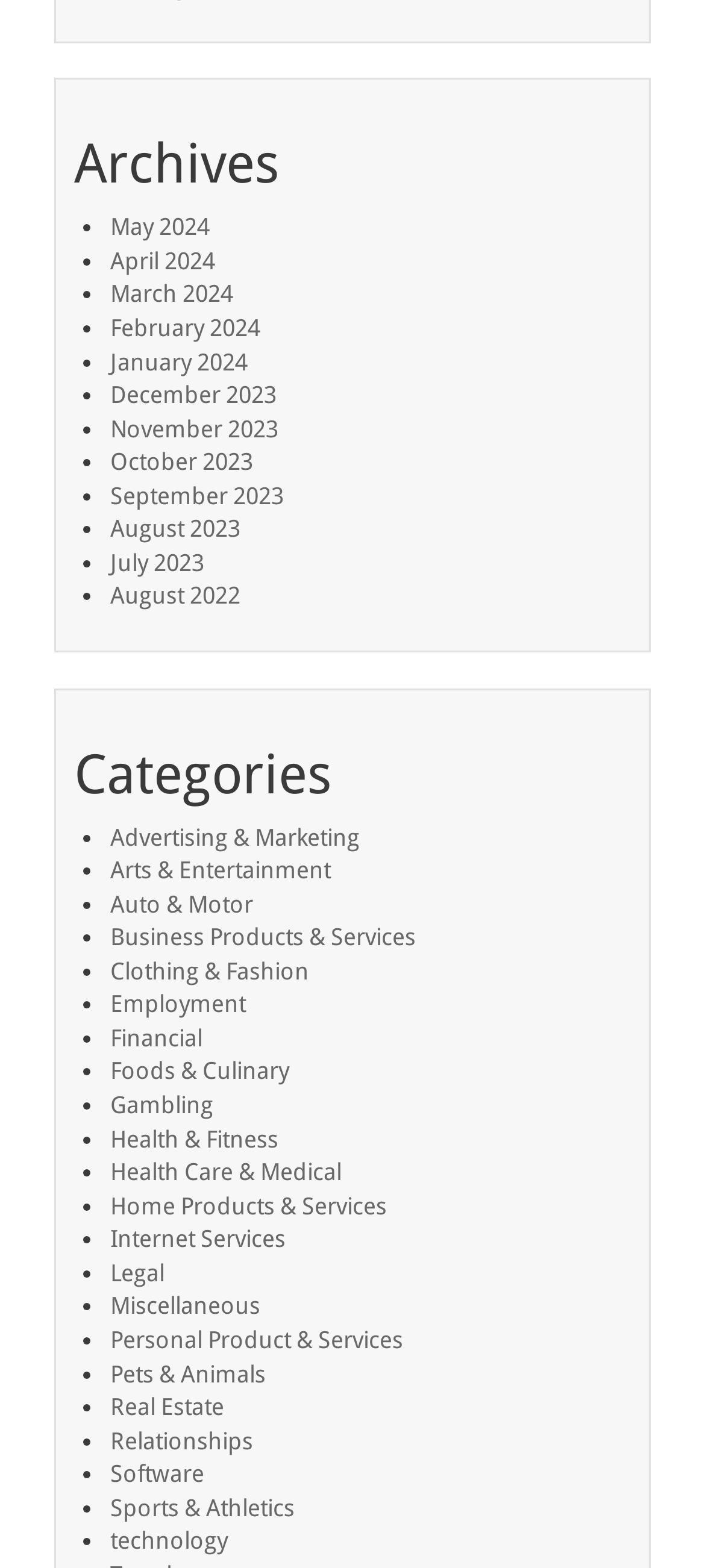Find the bounding box of the web element that fits this description: "technology".

[0.156, 0.974, 0.323, 0.992]